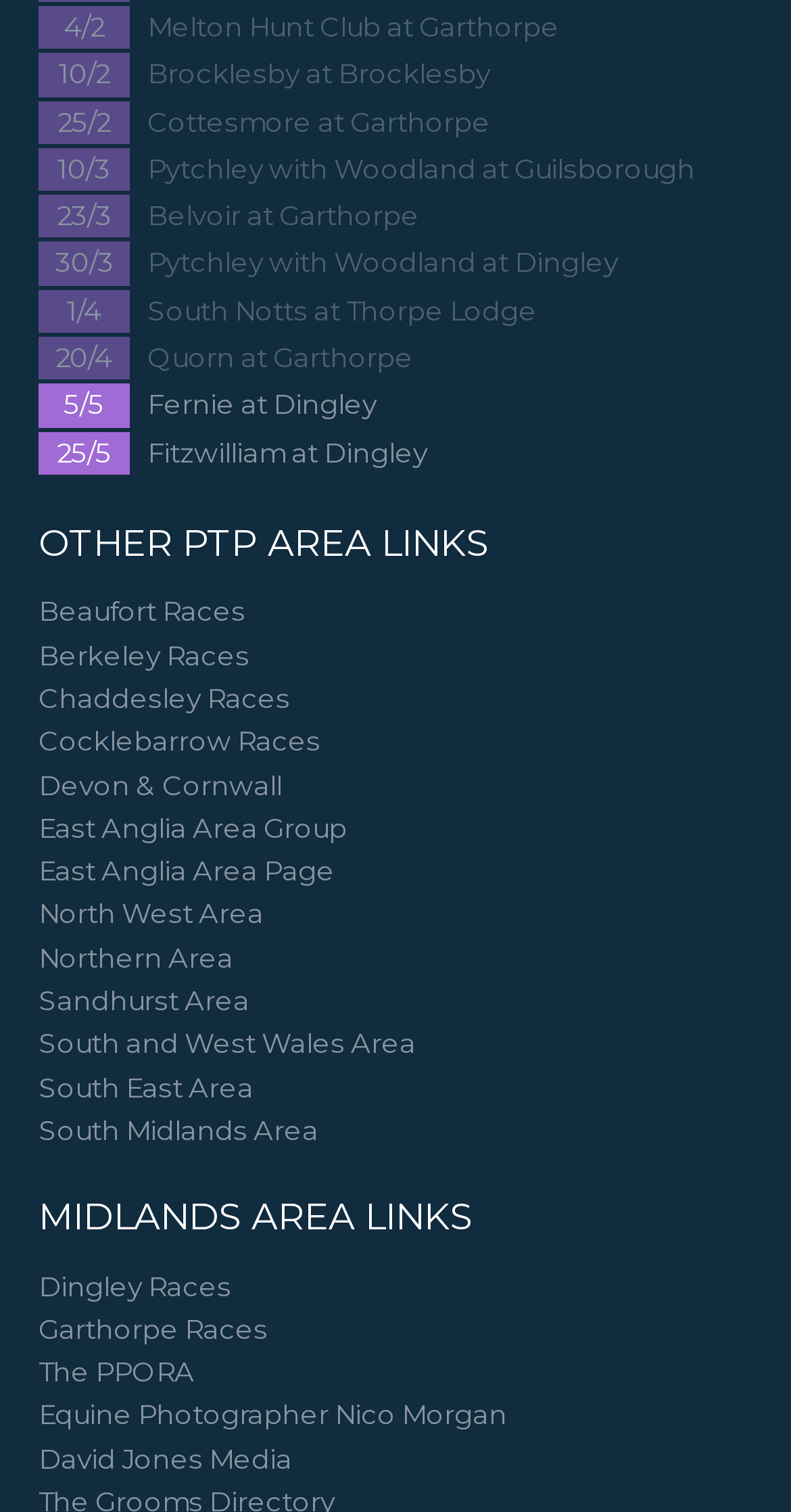Identify the bounding box of the HTML element described as: "East Anglia Area Group".

[0.048, 0.534, 0.438, 0.562]